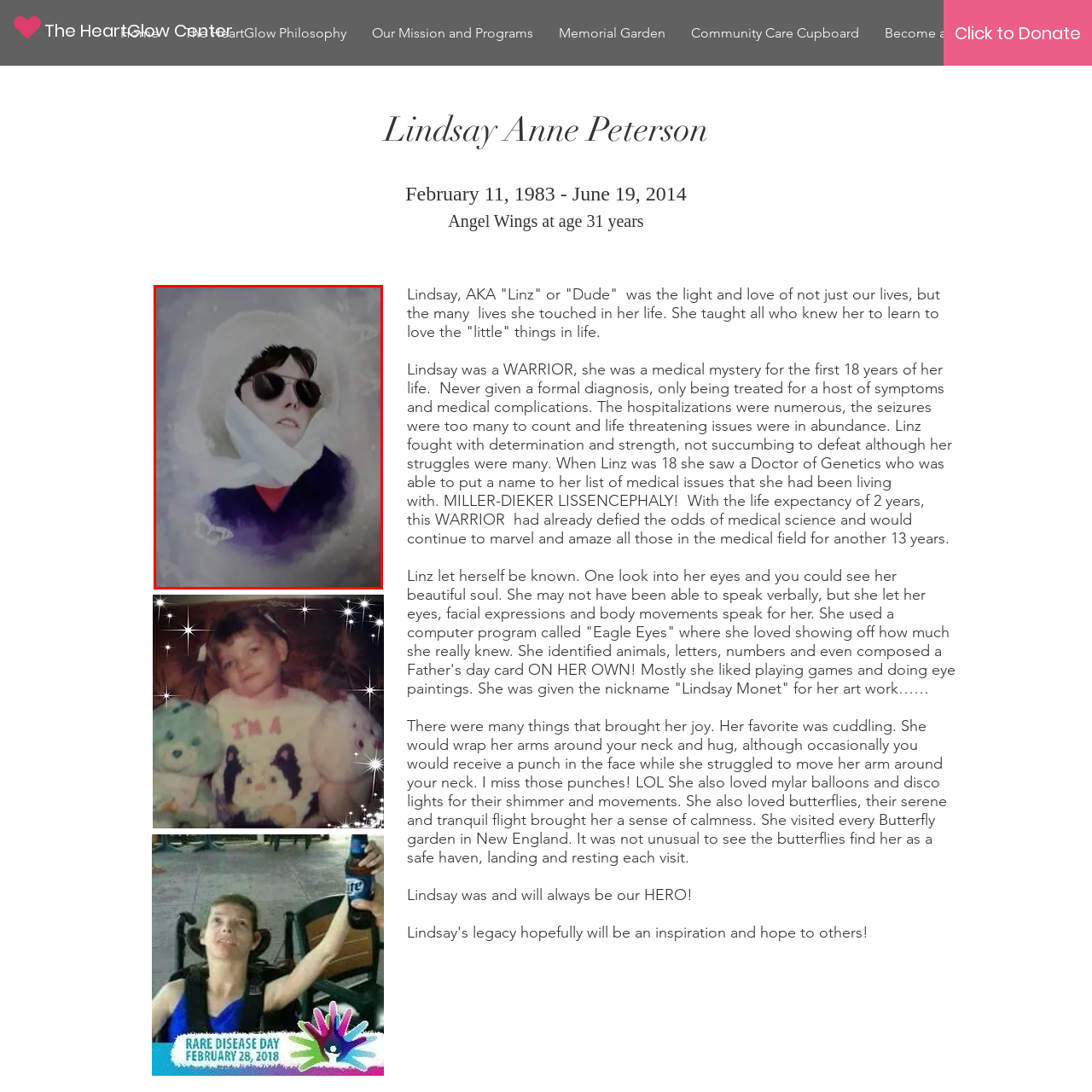Observe the image area highlighted by the pink border and answer the ensuing question in detail, using the visual cues: 
What is symbolized by Lindsay's black sunglasses?

According to the caption, the black sunglasses add 'an air of confidence', suggesting that they symbolize Lindsay's confidence and resilience in the face of life's challenges.